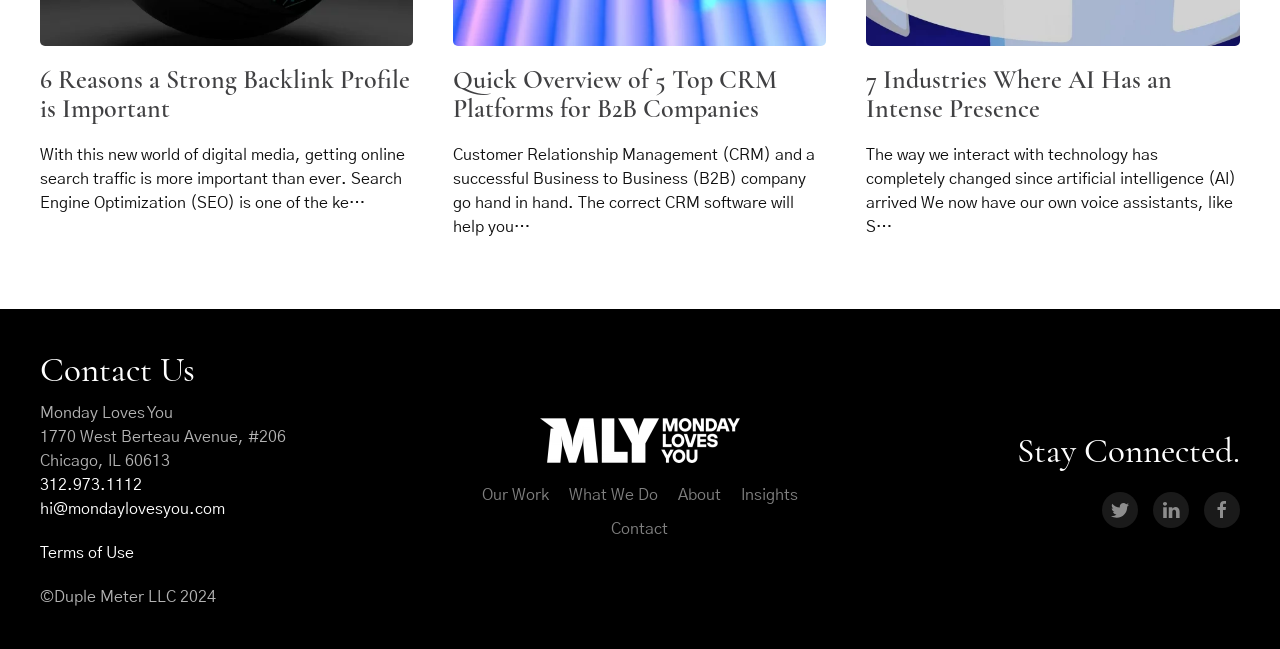Please find the bounding box coordinates of the section that needs to be clicked to achieve this instruction: "Call '312.973.1112'".

[0.031, 0.735, 0.111, 0.76]